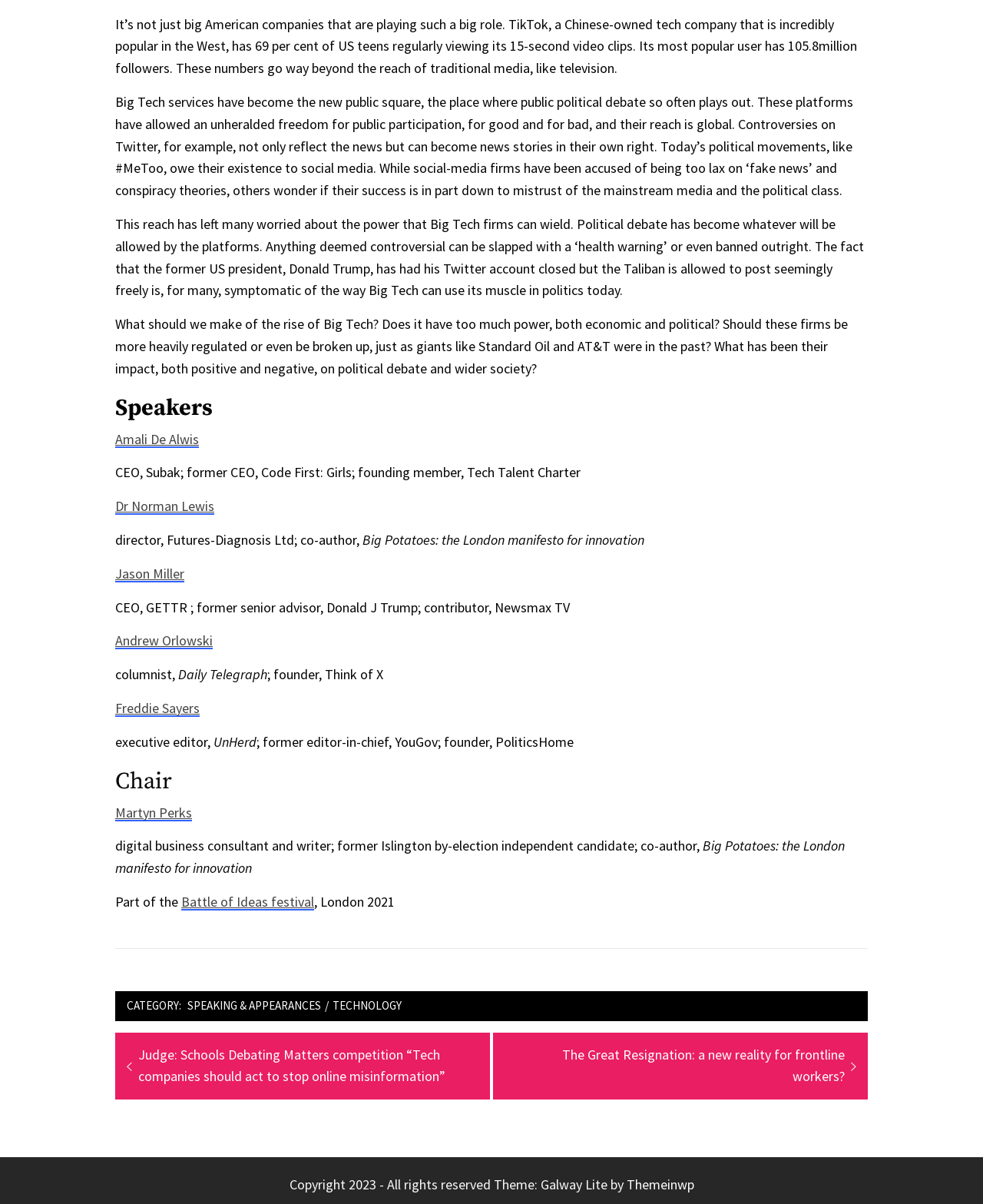Locate the bounding box coordinates of the element that needs to be clicked to carry out the instruction: "Read the article about Big Tech's impact on political debate". The coordinates should be given as four float numbers ranging from 0 to 1, i.e., [left, top, right, bottom].

[0.117, 0.013, 0.872, 0.064]